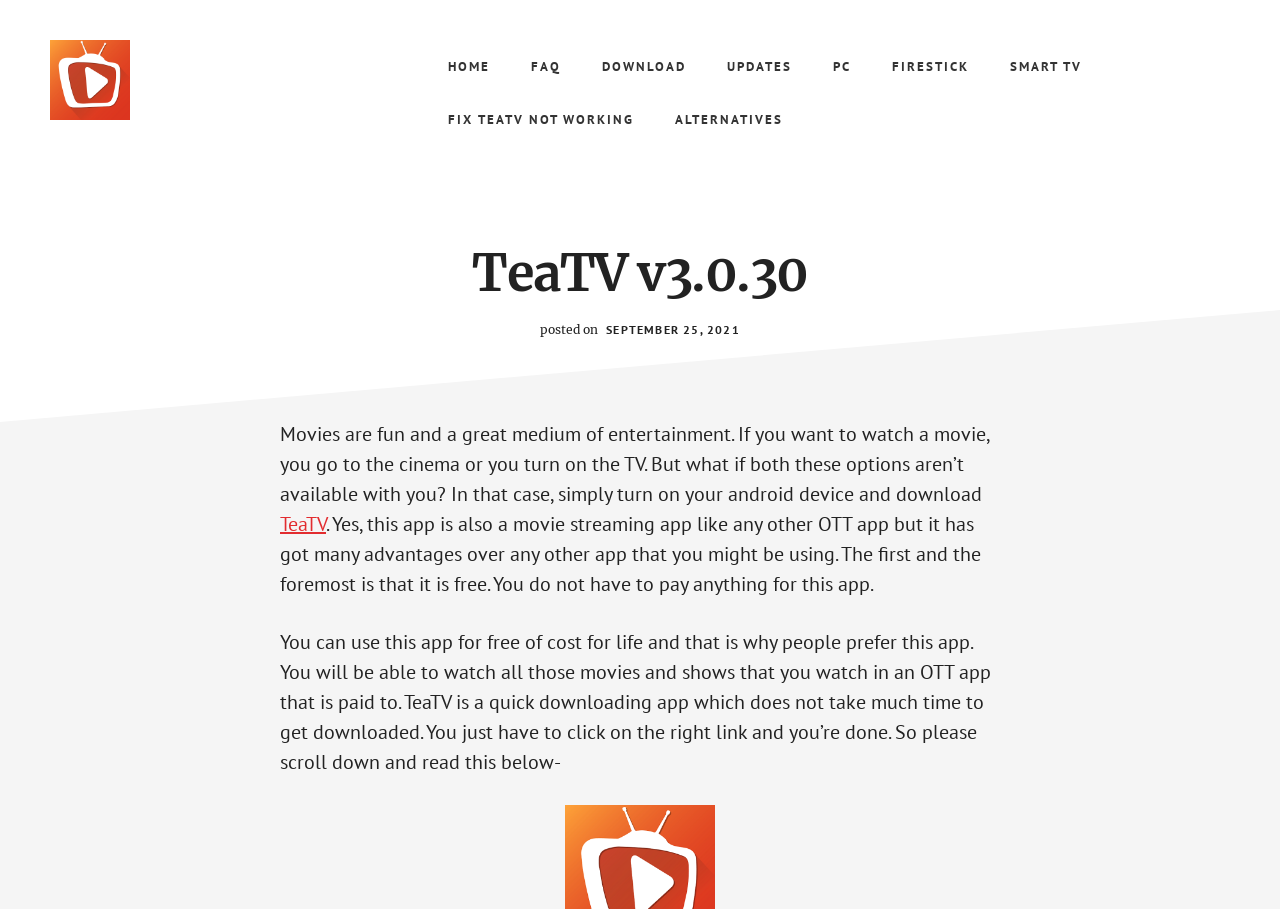What is the advantage of using TeaTV?
Look at the image and answer the question using a single word or phrase.

It is free